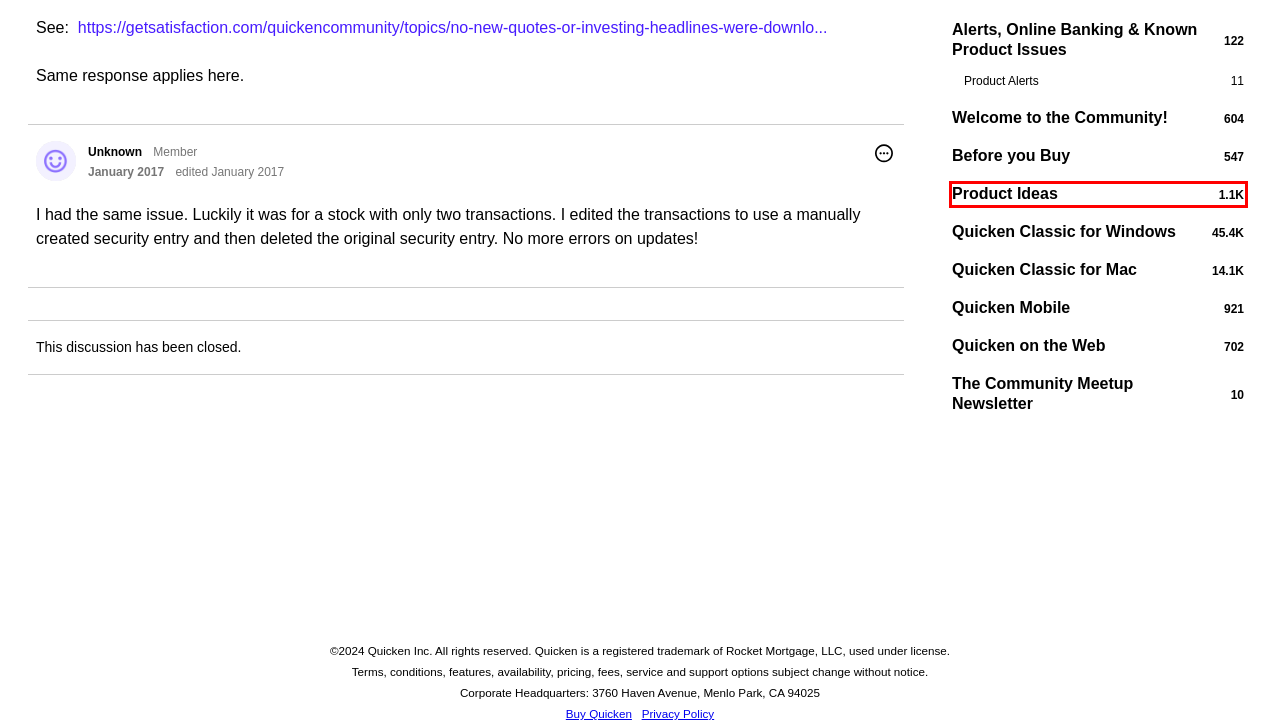Look at the screenshot of a webpage where a red rectangle bounding box is present. Choose the webpage description that best describes the new webpage after clicking the element inside the red bounding box. Here are the candidates:
A. Quicken on the Web — Quicken
B. Before you Buy — Quicken
C. Alerts, Online Banking & Known Product Issues — Quicken
D. Welcome to the Community! — Quicken
E. Product Ideas — Quicken
F. Quicken Classic for Mac — Quicken
G. The Community Meetup Newsletter — Quicken
H. Quicken Mobile — Quicken

E